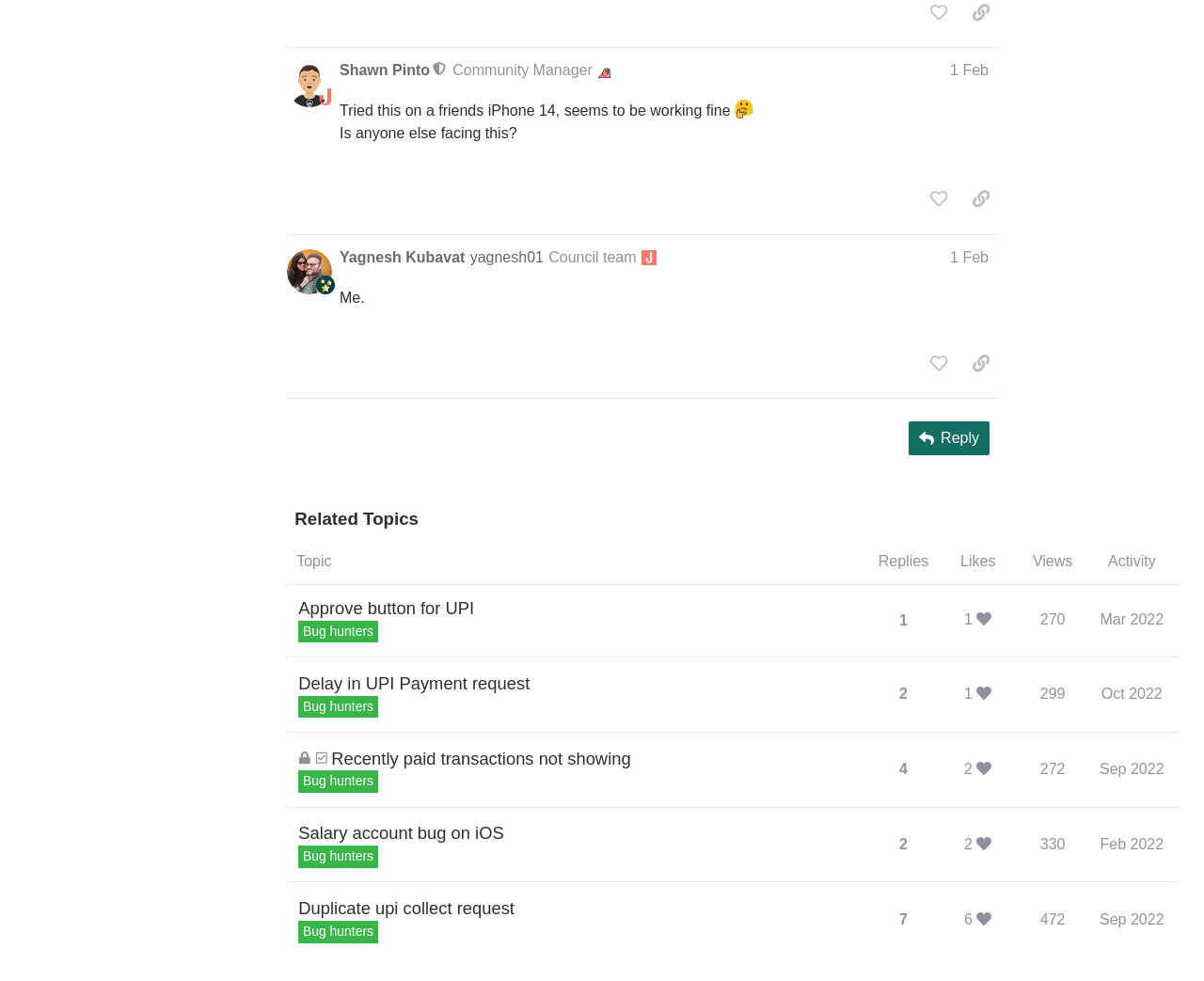Predict the bounding box of the UI element based on the description: "Administer About course". The coordinates should be four float numbers between 0 and 1, formatted as [left, top, right, bottom].

None